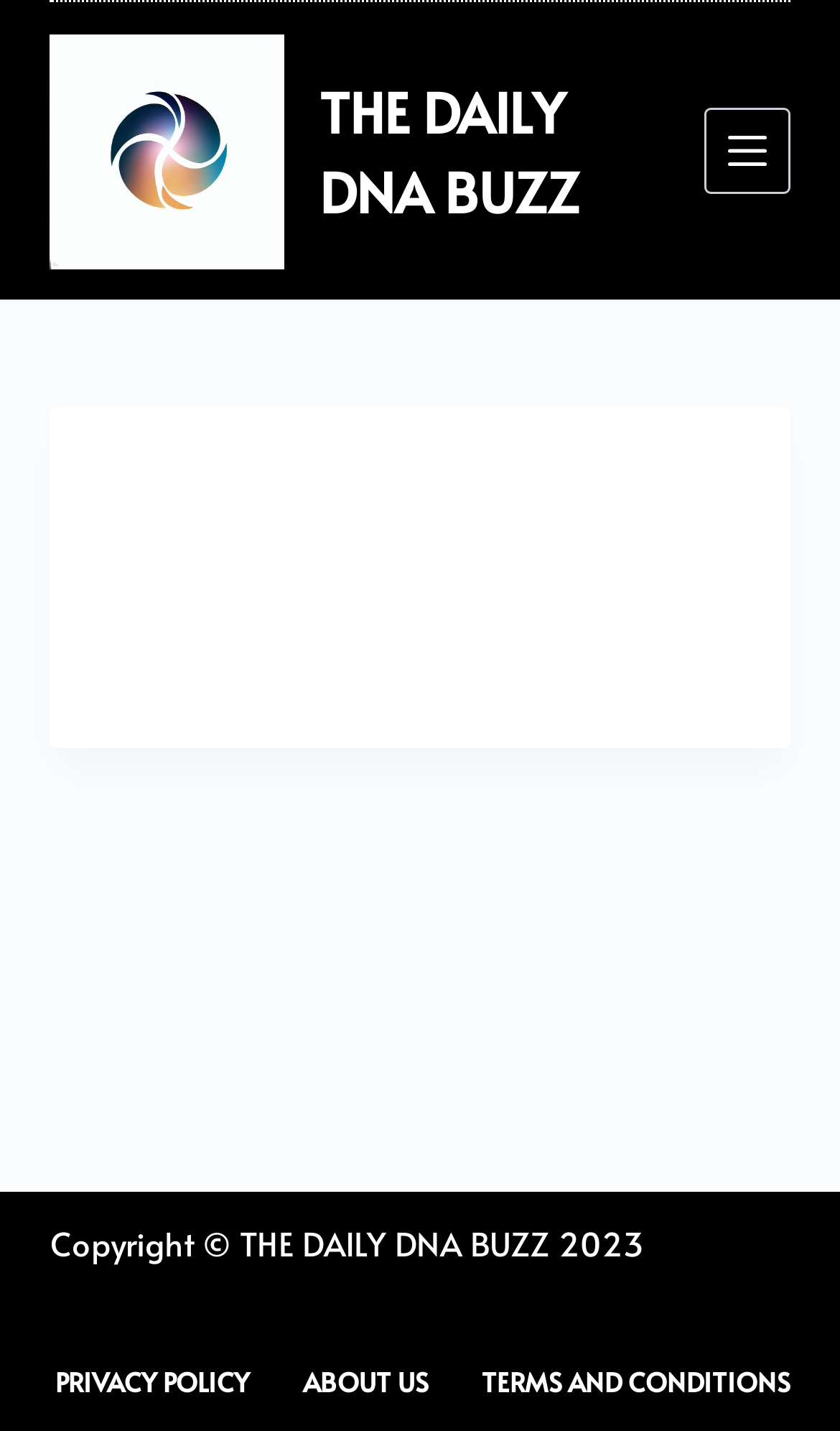Find the bounding box coordinates for the UI element that matches this description: "Skip to content".

[0.0, 0.0, 0.103, 0.03]